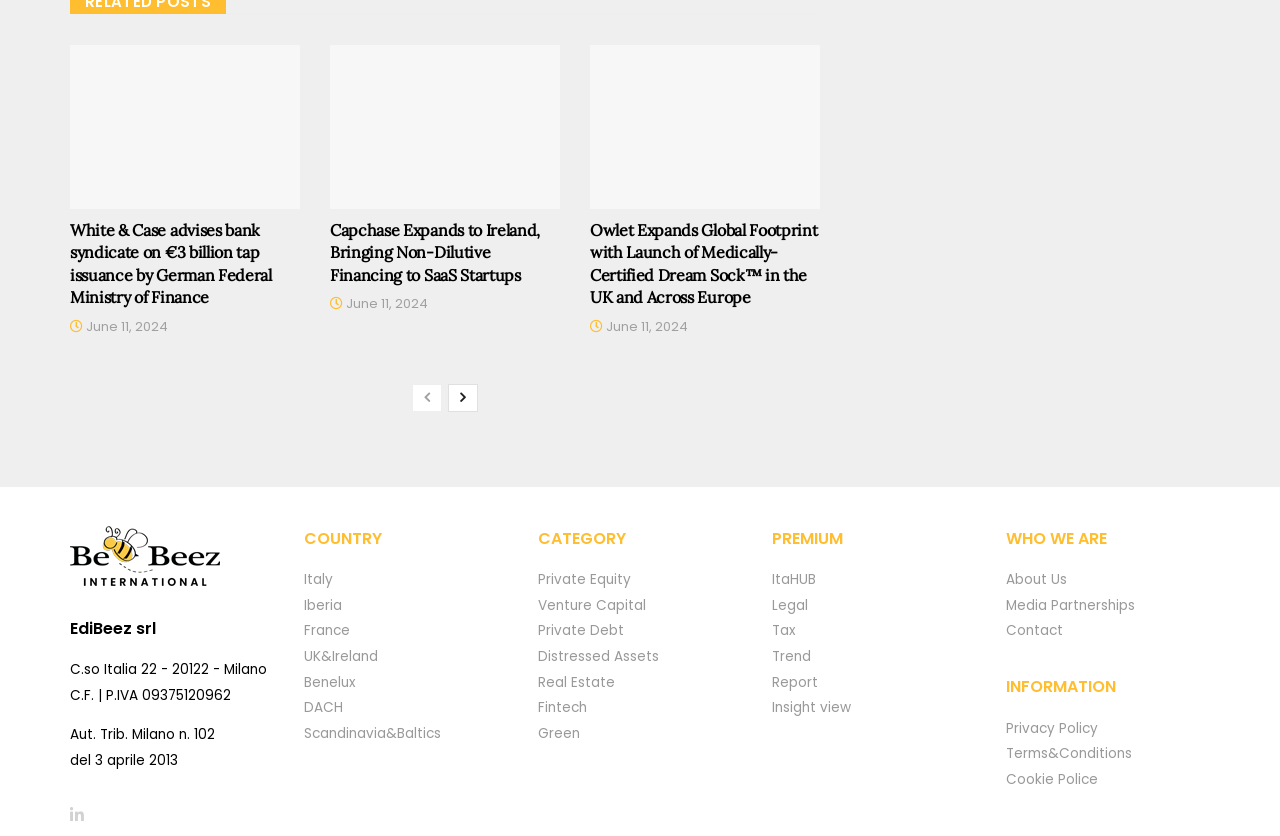Can you find the bounding box coordinates for the element that needs to be clicked to execute this instruction: "Click on the link to Capchase Expands to Ireland, Bringing Non-Dilutive Financing to SaaS Startups"? The coordinates should be given as four float numbers between 0 and 1, i.e., [left, top, right, bottom].

[0.258, 0.263, 0.422, 0.341]